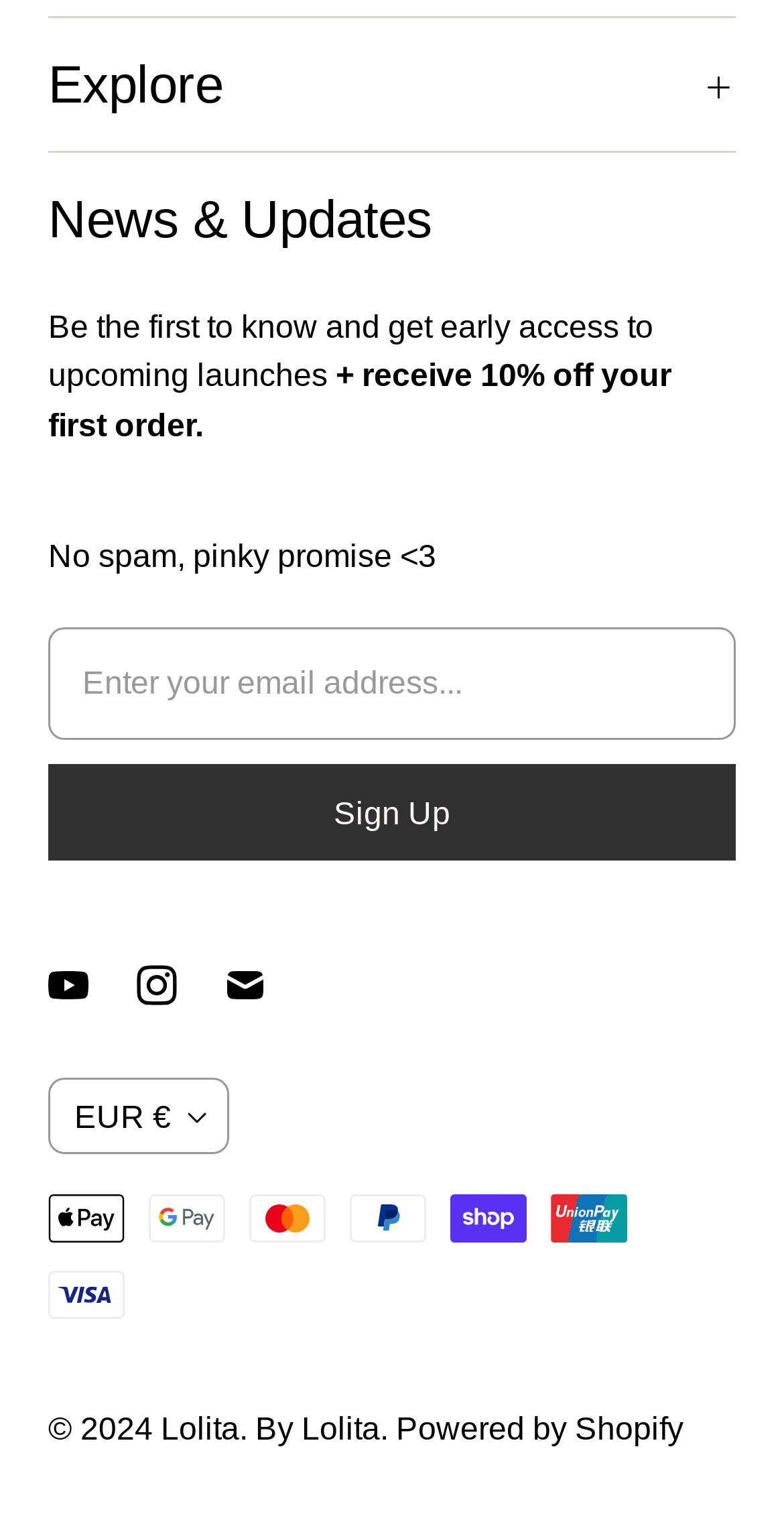Please identify the bounding box coordinates of the element's region that should be clicked to execute the following instruction: "Visit Lolita. By Lolita on YouTube". The bounding box coordinates must be four float numbers between 0 and 1, i.e., [left, top, right, bottom].

[0.062, 0.621, 0.174, 0.679]